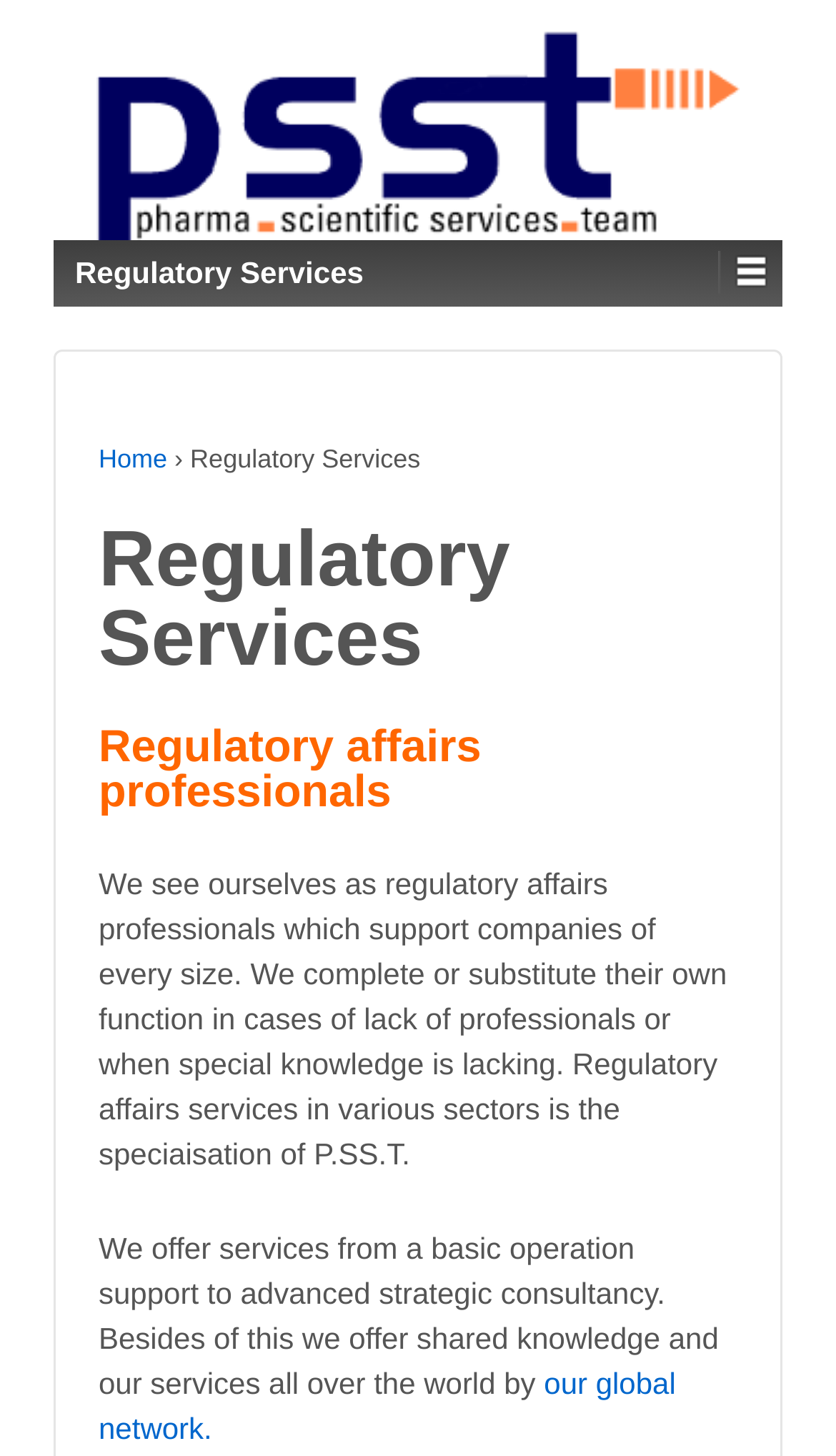What is the name of the company?
Refer to the image and give a detailed answer to the query.

The company name is obtained from the link element with the text 'P.SS.T' at the top of the webpage, which is also the logo of the company.